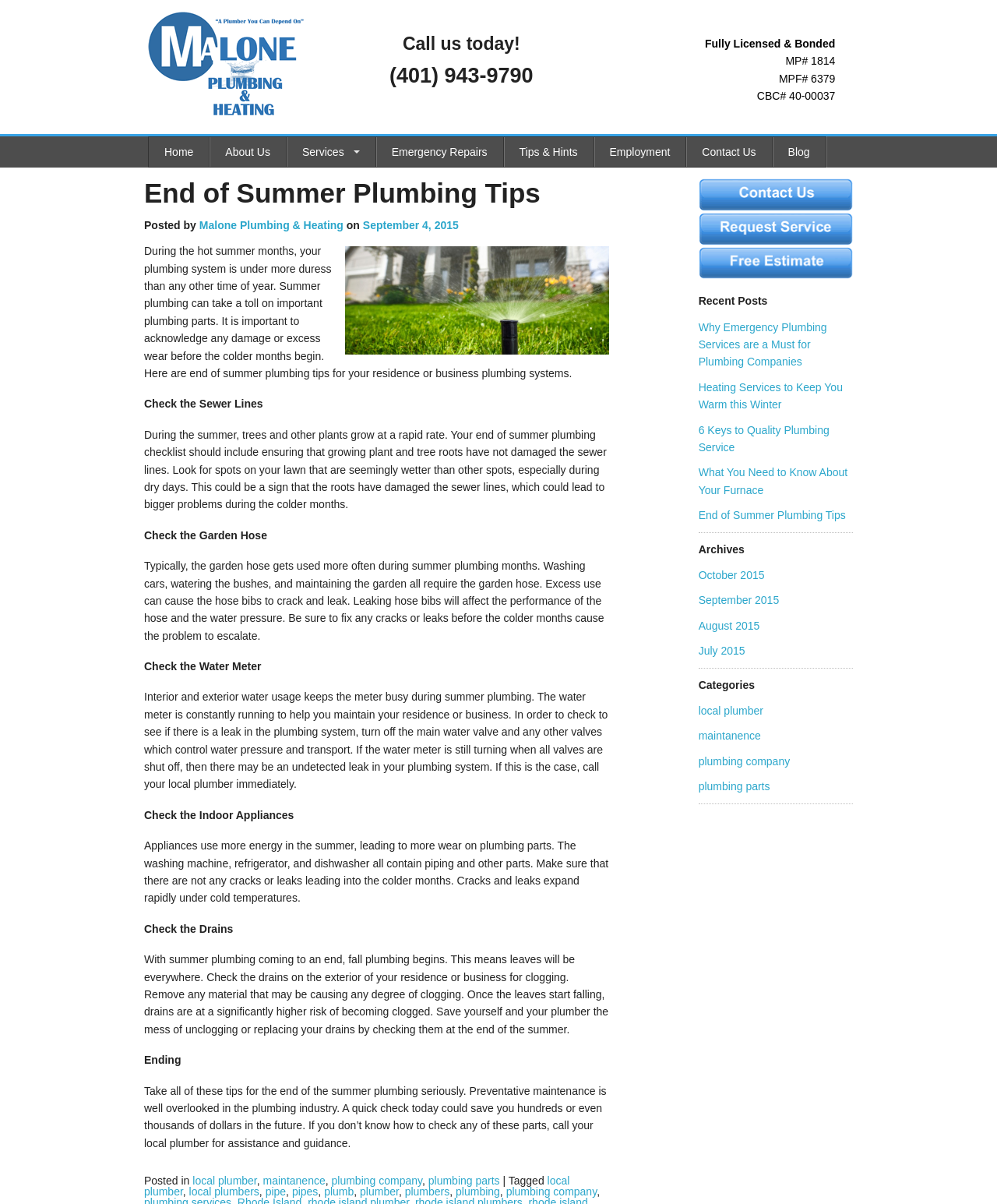What is the benefit of performing preventative maintenance?
Craft a detailed and extensive response to the question.

I found the answer by reading the text at the end of the page, which states that preventative maintenance is often overlooked and that a quick check today could save hundreds or even thousands of dollars in the future.